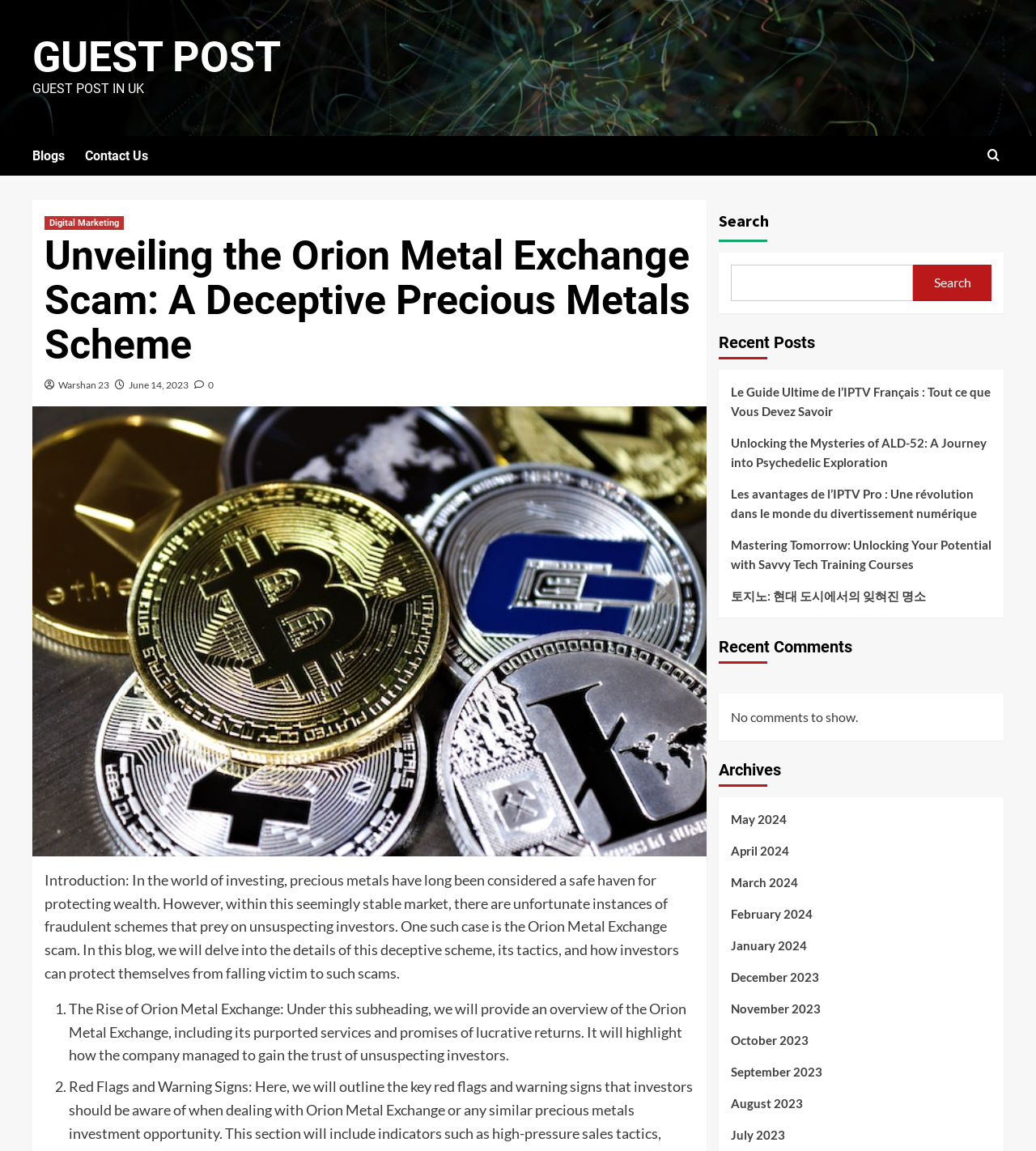What is the topic of the current blog post?
Refer to the image and provide a one-word or short phrase answer.

Orion Metal Exchange scam